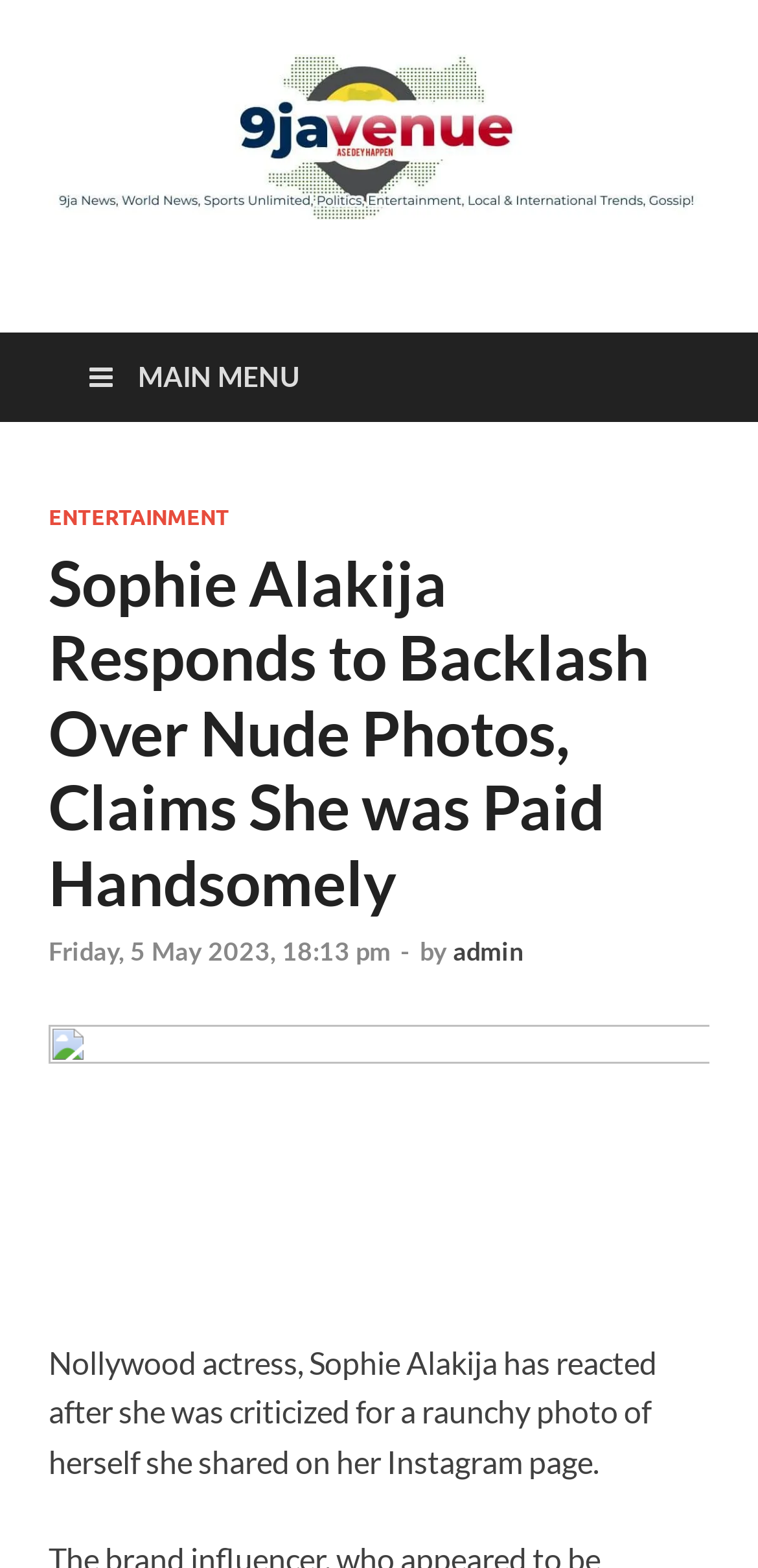Identify the bounding box coordinates for the UI element that matches this description: "Main Menu".

[0.077, 0.213, 0.436, 0.27]